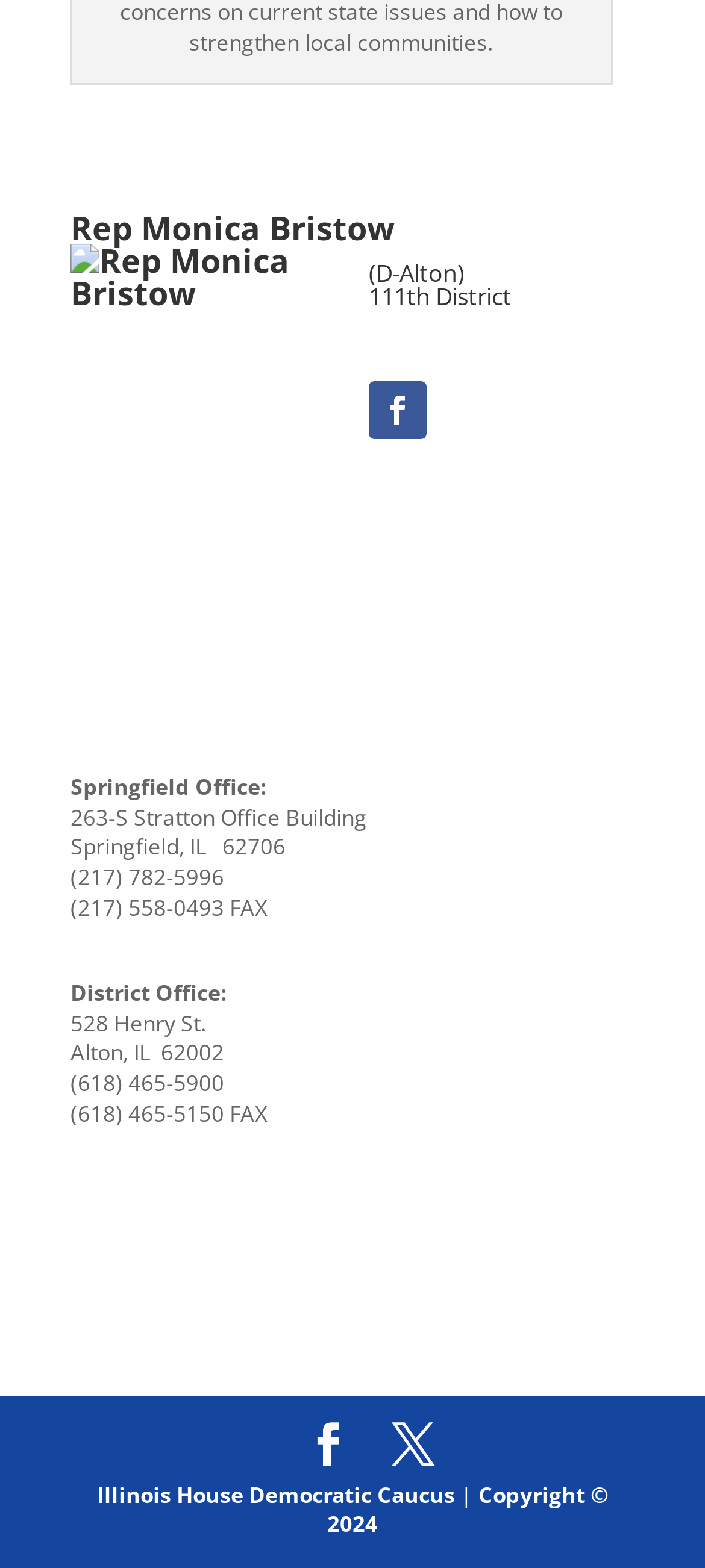What is the phone number of the Springfield office?
Based on the image, give a concise answer in the form of a single word or short phrase.

(217) 782-5996